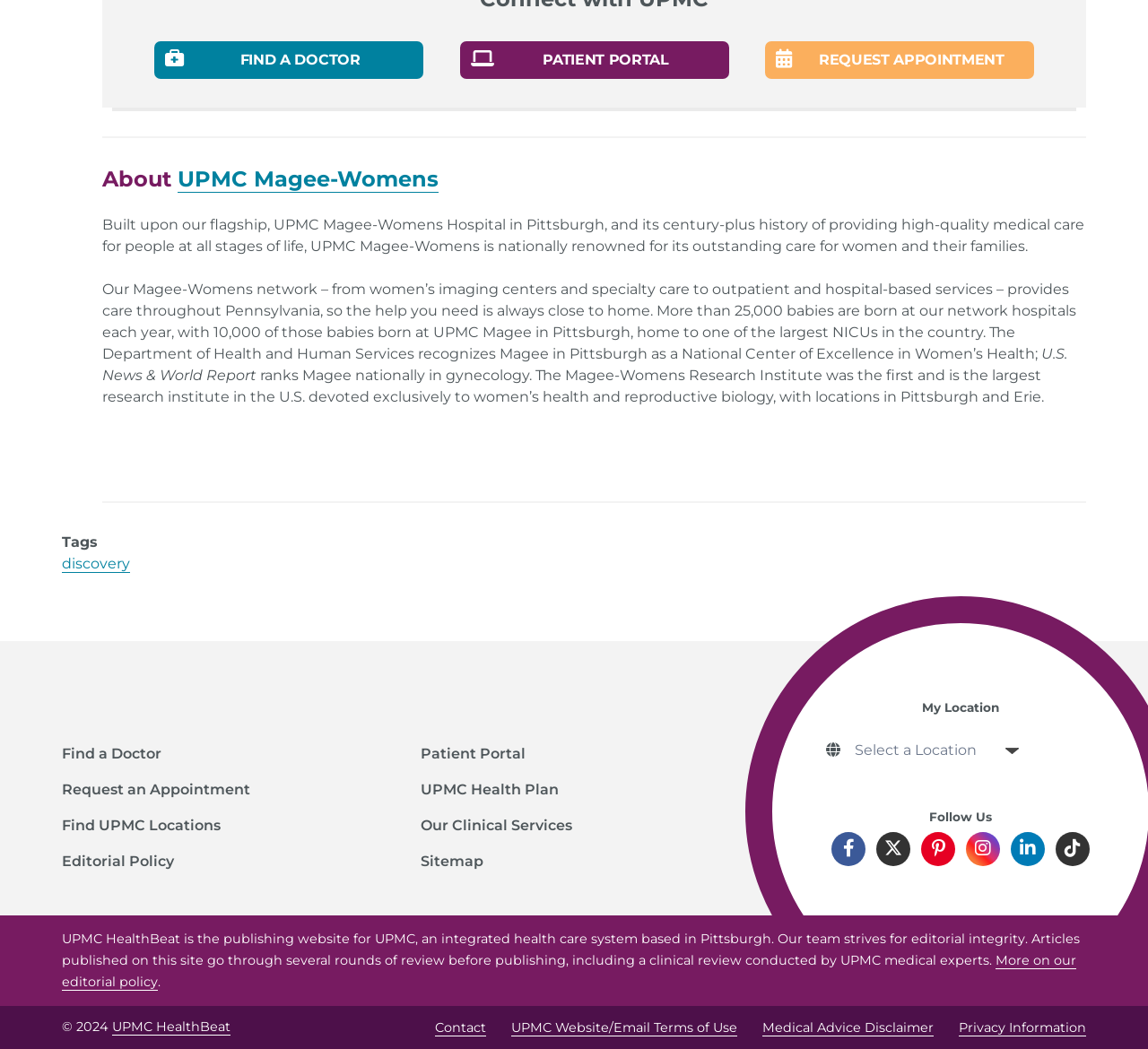Specify the bounding box coordinates of the area that needs to be clicked to achieve the following instruction: "Request an Appointment".

[0.667, 0.039, 0.901, 0.075]